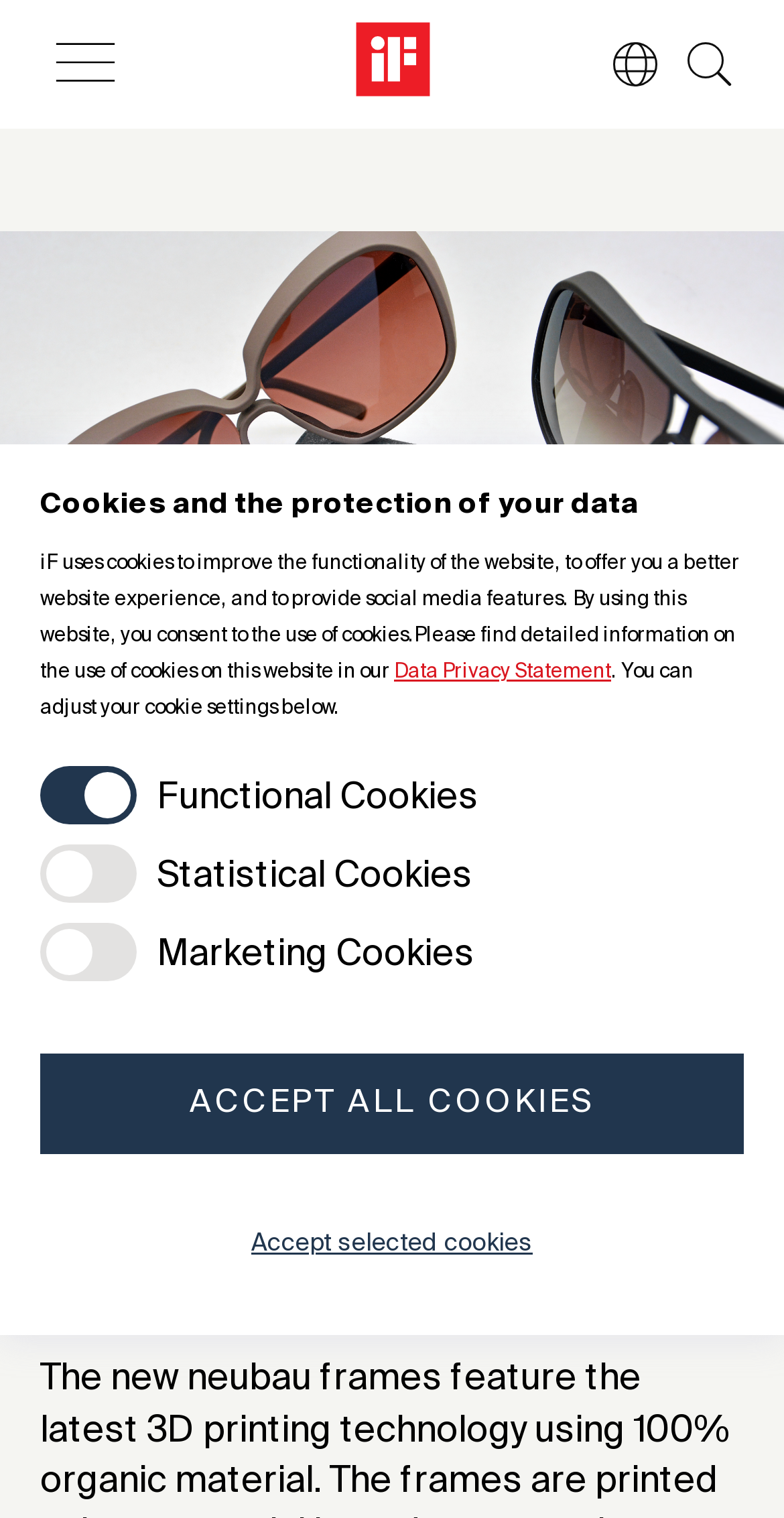What is the category of the product?
Carefully examine the image and provide a detailed answer to the question.

I inferred this from the link 'Eyewear' which is a sibling element of the link 'Product', suggesting that Eyewear is a category or subcategory of the product being showcased.